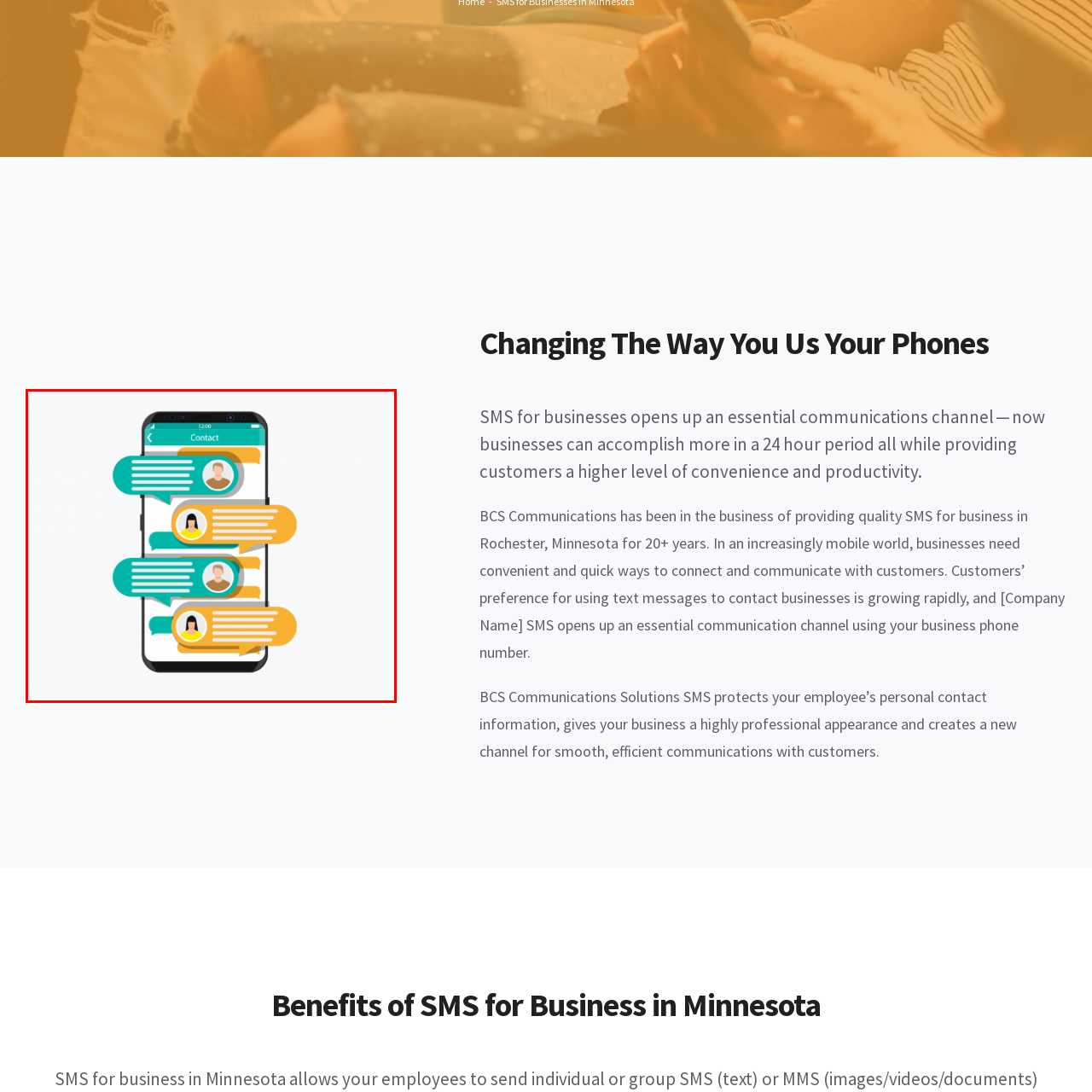Provide a detailed narrative of the image inside the red-bordered section.

The image features a smartphone displaying a messaging interface titled "Contact." The screen showcases a series of chat bubbles representing text messages, featuring vibrant colors—blue, yellow, and orange—that highlight various contacts. This visual emphasizes the modern communication methods available for businesses, particularly through SMS. The arrangement indicates multiple conversations, suggesting increased engagement and interaction, a crucial aspect for businesses aiming to enhance customer communication. This aligns seamlessly with the theme of providing reliable phone, SMS, and VoIP services, reinforcing the importance of efficient communication channels in today's mobile-centric world.